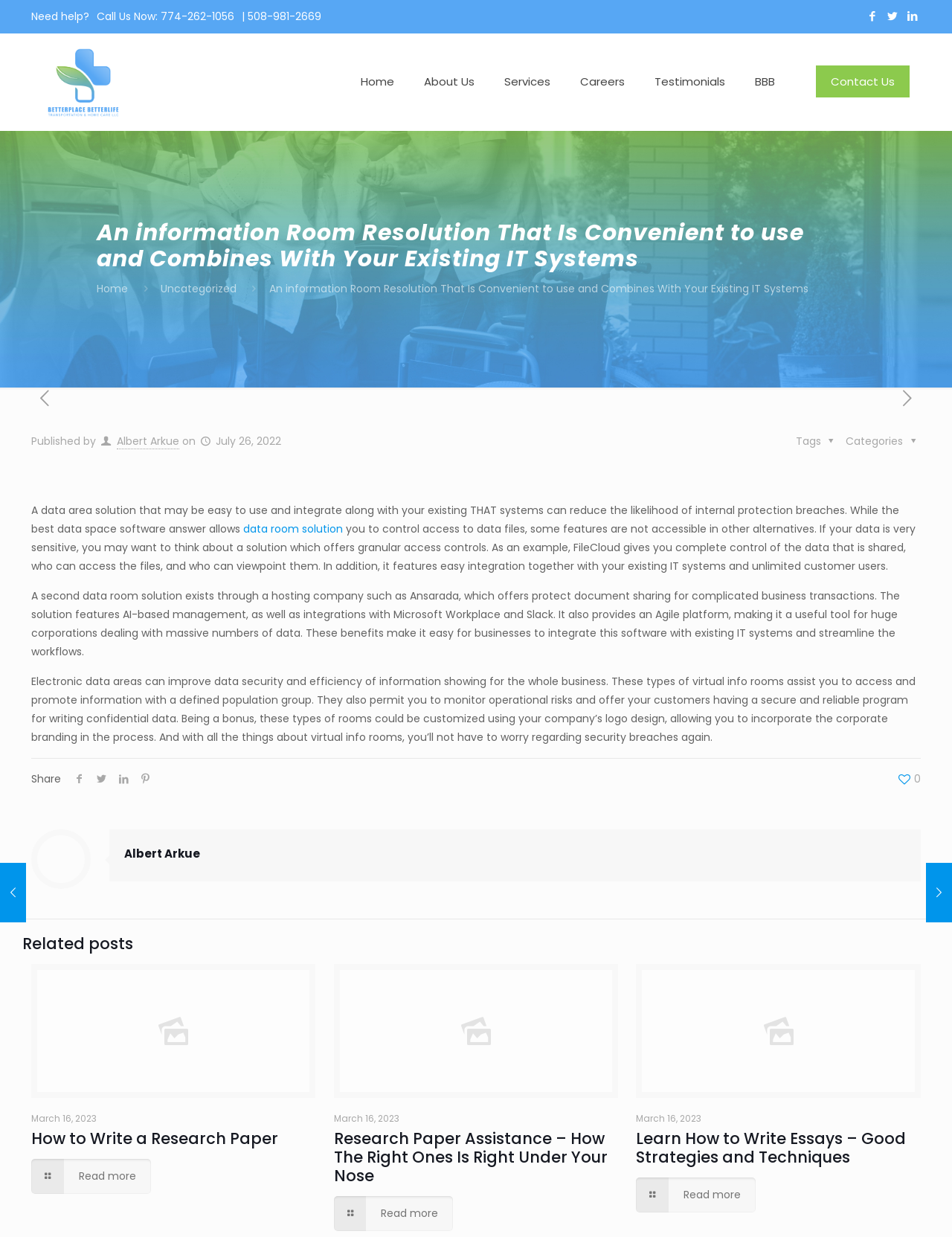Who is the author of the latest article?
Your answer should be a single word or phrase derived from the screenshot.

Albert Arkue